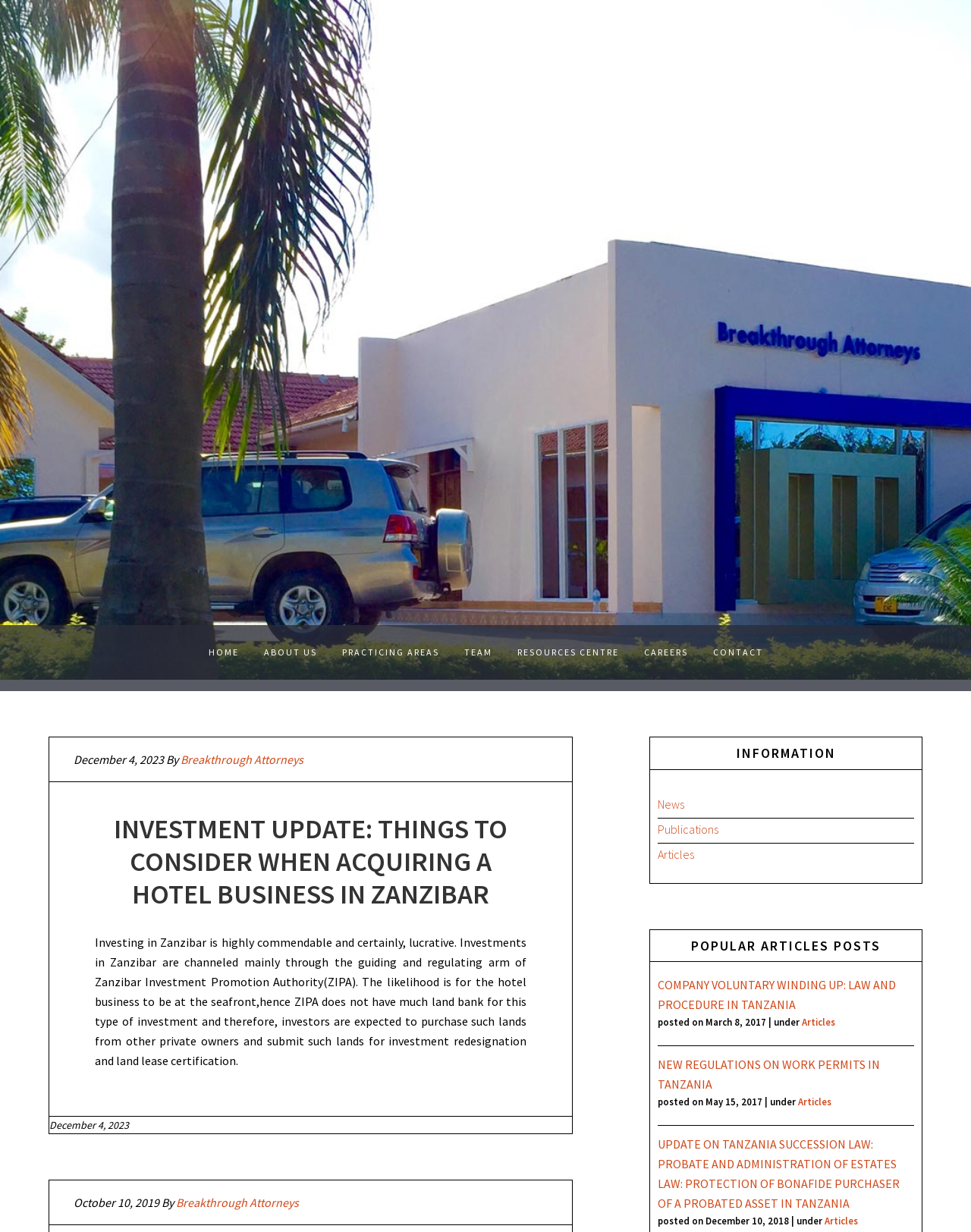Locate the bounding box coordinates of the area where you should click to accomplish the instruction: "View article COMPANY VOLUNTARY WINDING UP: LAW AND PROCEDURE IN TANZANIA".

[0.677, 0.793, 0.923, 0.822]